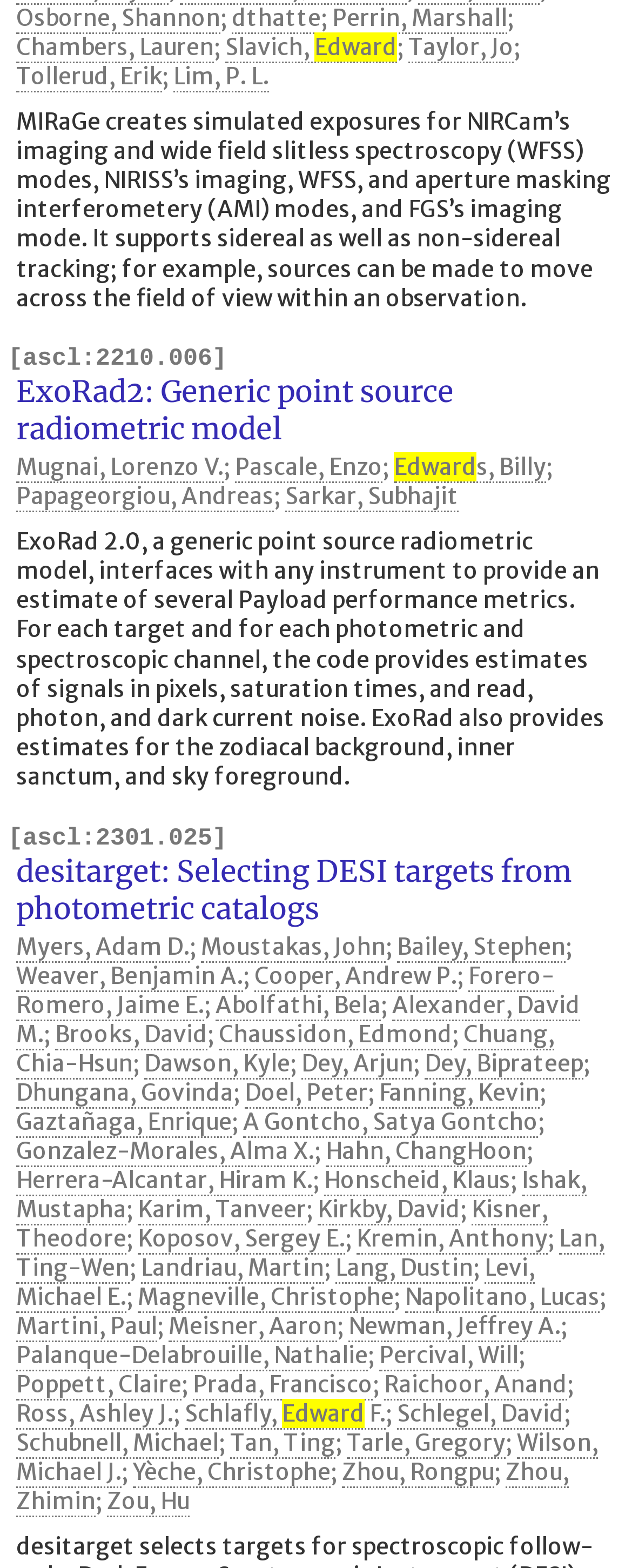Determine the bounding box of the UI element mentioned here: "dthatte". The coordinates must be in the format [left, top, right, bottom] with values ranging from 0 to 1.

[0.367, 0.02, 0.508, 0.04]